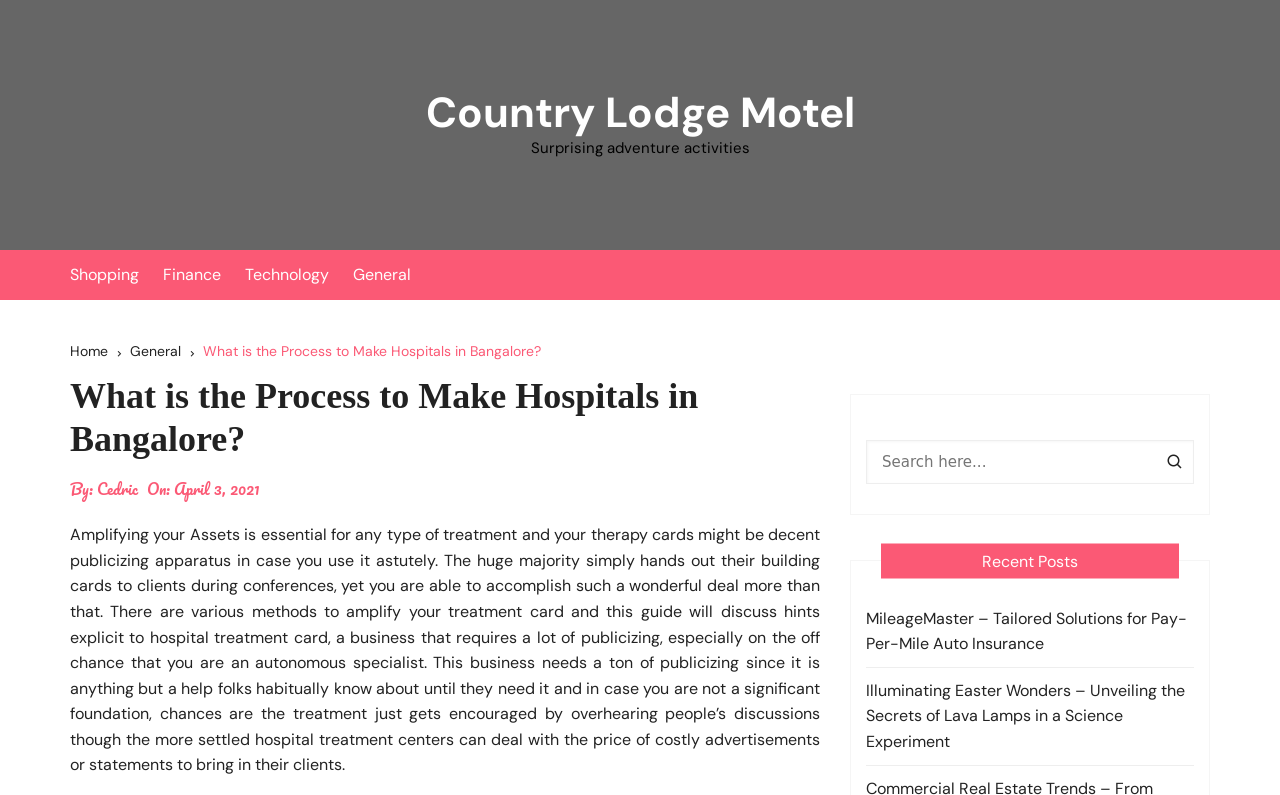Identify the bounding box coordinates of the section that should be clicked to achieve the task described: "Check the 'Recent Posts'".

[0.759, 0.683, 0.85, 0.73]